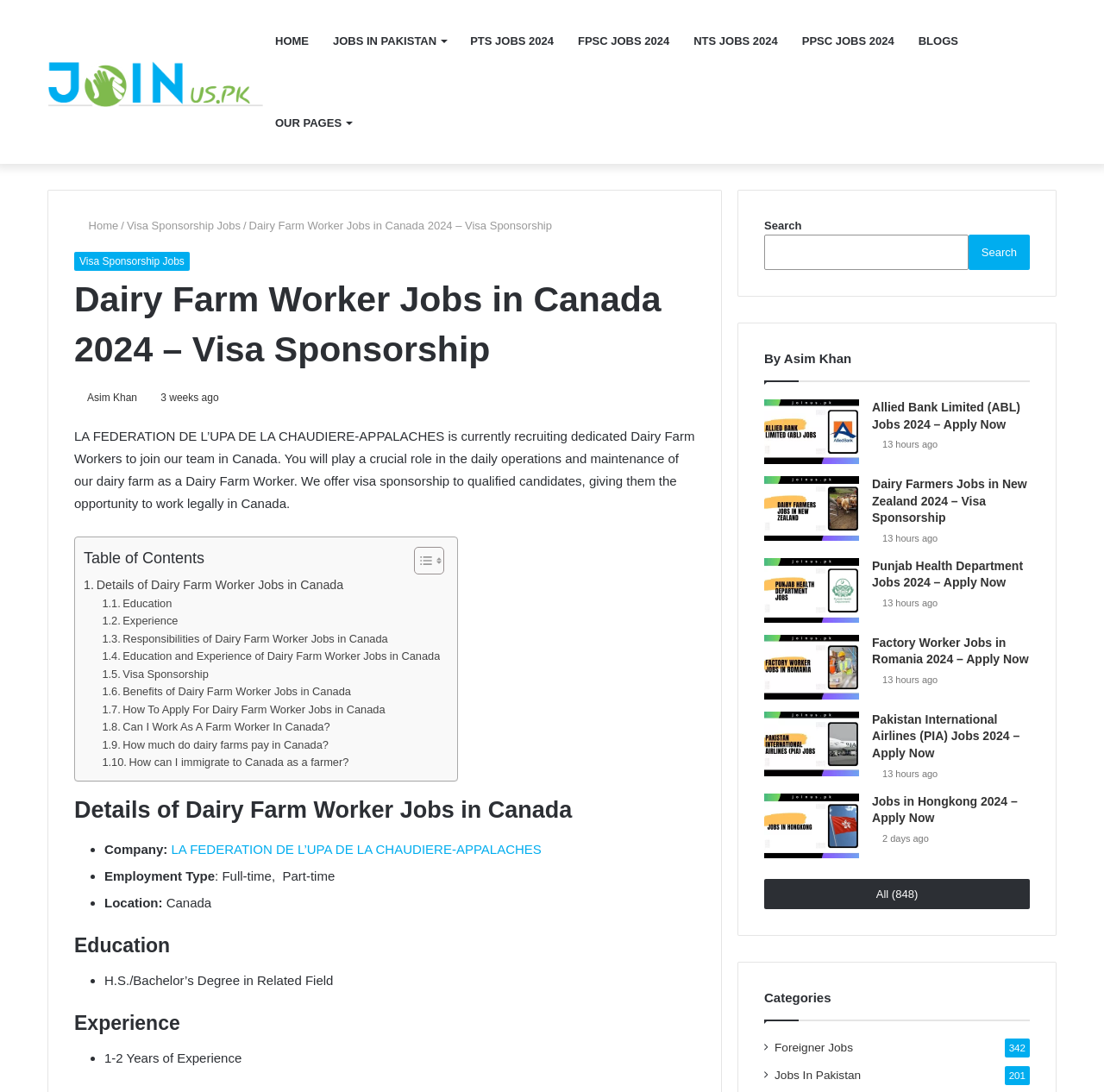Please study the image and answer the question comprehensively:
What type of employment is offered for dairy farm workers?

The employment type for dairy farm workers can be found in the 'Details of Dairy Farm Worker Jobs in Canada' section, where it is listed as 'Employment Type: Full-time, Part-time'.